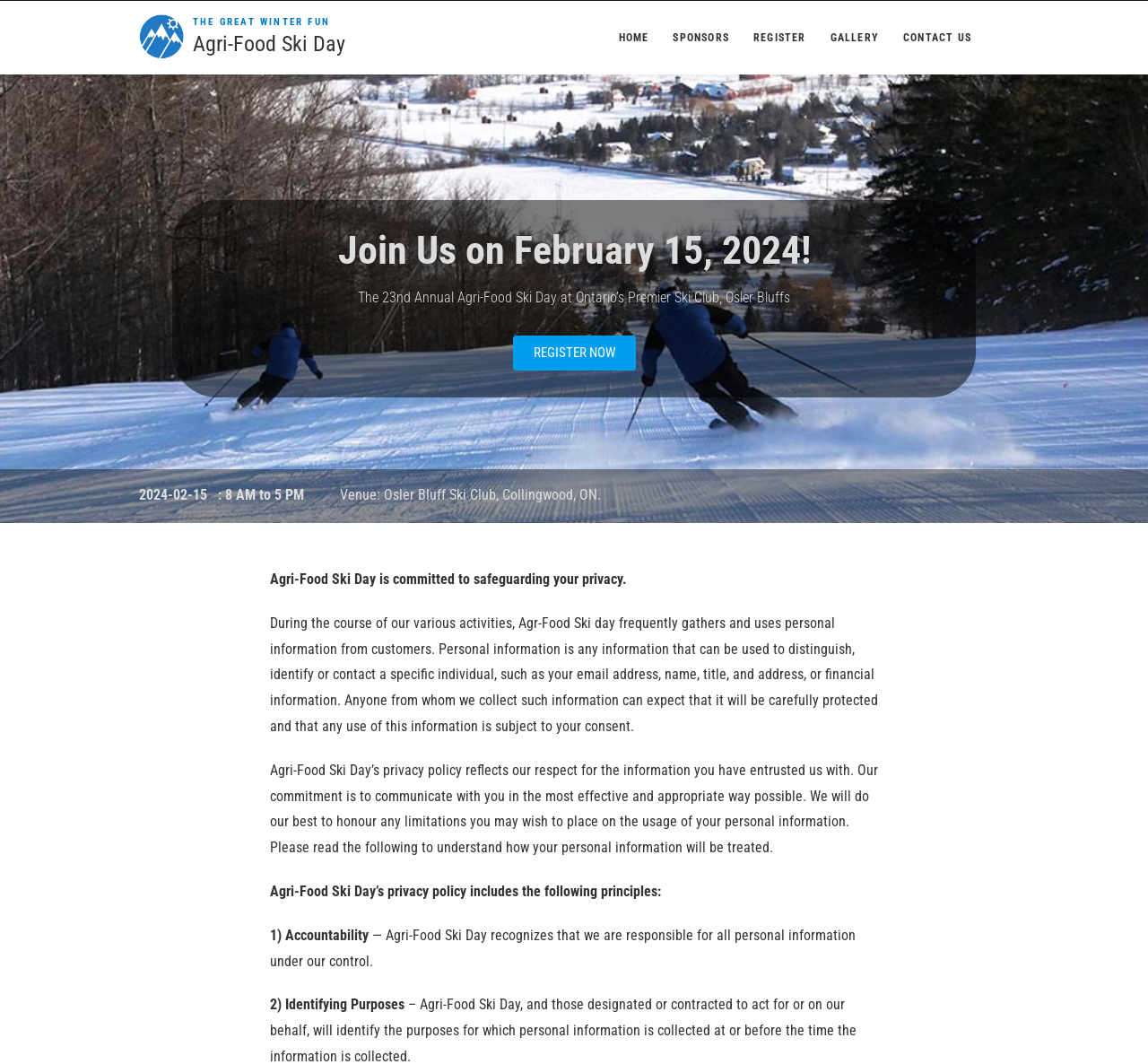Determine the bounding box coordinates of the clickable element to achieve the following action: 'Click the HOME link'. Provide the coordinates as four float values between 0 and 1, formatted as [left, top, right, bottom].

[0.529, 0.001, 0.575, 0.07]